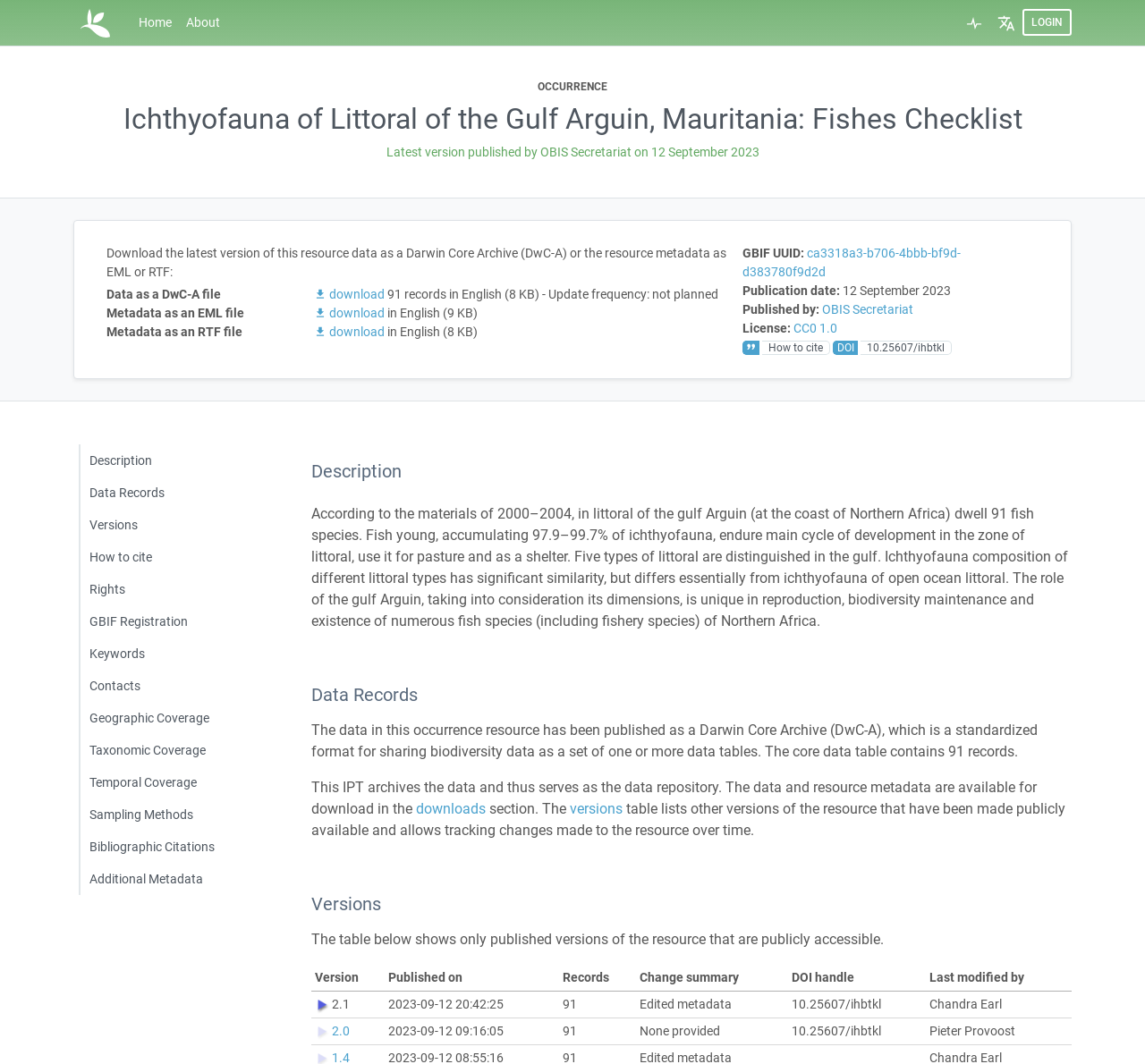Could you find the bounding box coordinates of the clickable area to complete this instruction: "Click the 'LOGIN' button"?

[0.893, 0.009, 0.936, 0.034]